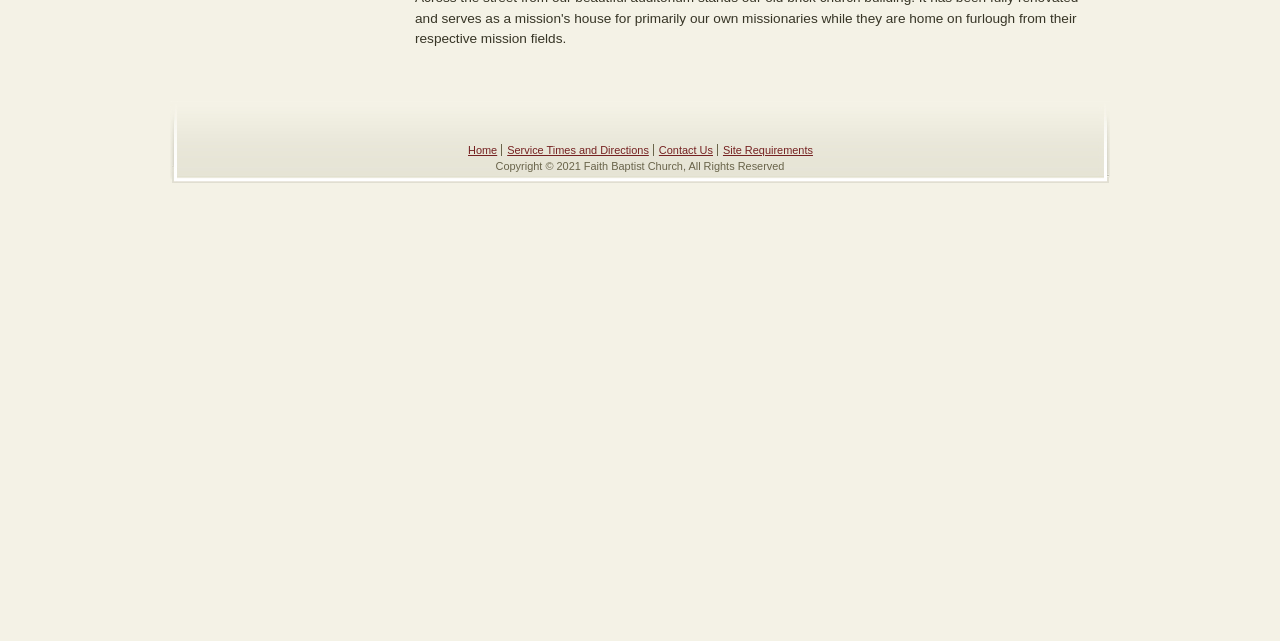Provide the bounding box coordinates of the HTML element this sentence describes: "Site Requirements". The bounding box coordinates consist of four float numbers between 0 and 1, i.e., [left, top, right, bottom].

[0.56, 0.225, 0.638, 0.244]